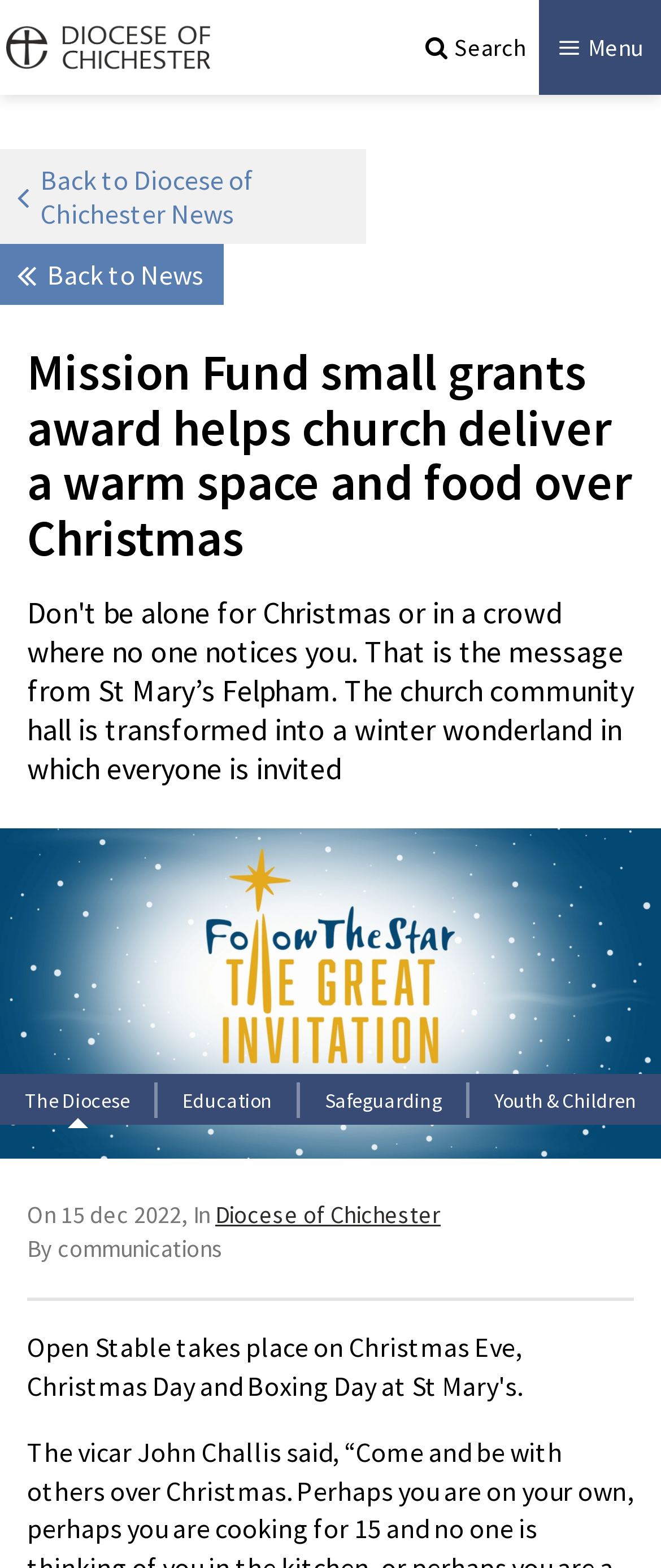Determine the bounding box coordinates in the format (top-left x, top-left y, bottom-right x, bottom-right y). Ensure all values are floating point numbers between 0 and 1. Identify the bounding box of the UI element described by: The Diocese

[0.0, 0.69, 0.233, 0.712]